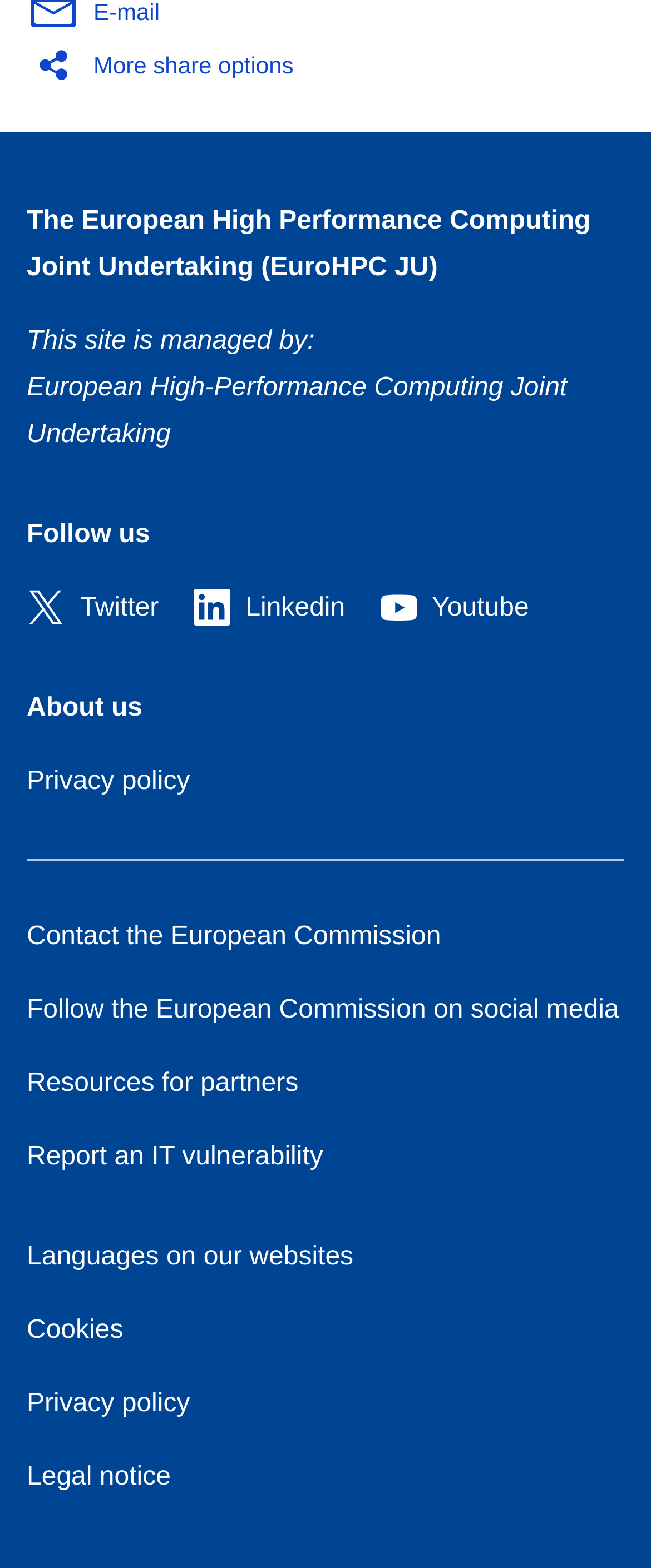Given the description Linkedin, predict the bounding box coordinates of the UI element. Ensure the coordinates are in the format (top-left x, top-left y, bottom-right x, bottom-right y) and all values are between 0 and 1.

[0.295, 0.379, 0.53, 0.397]